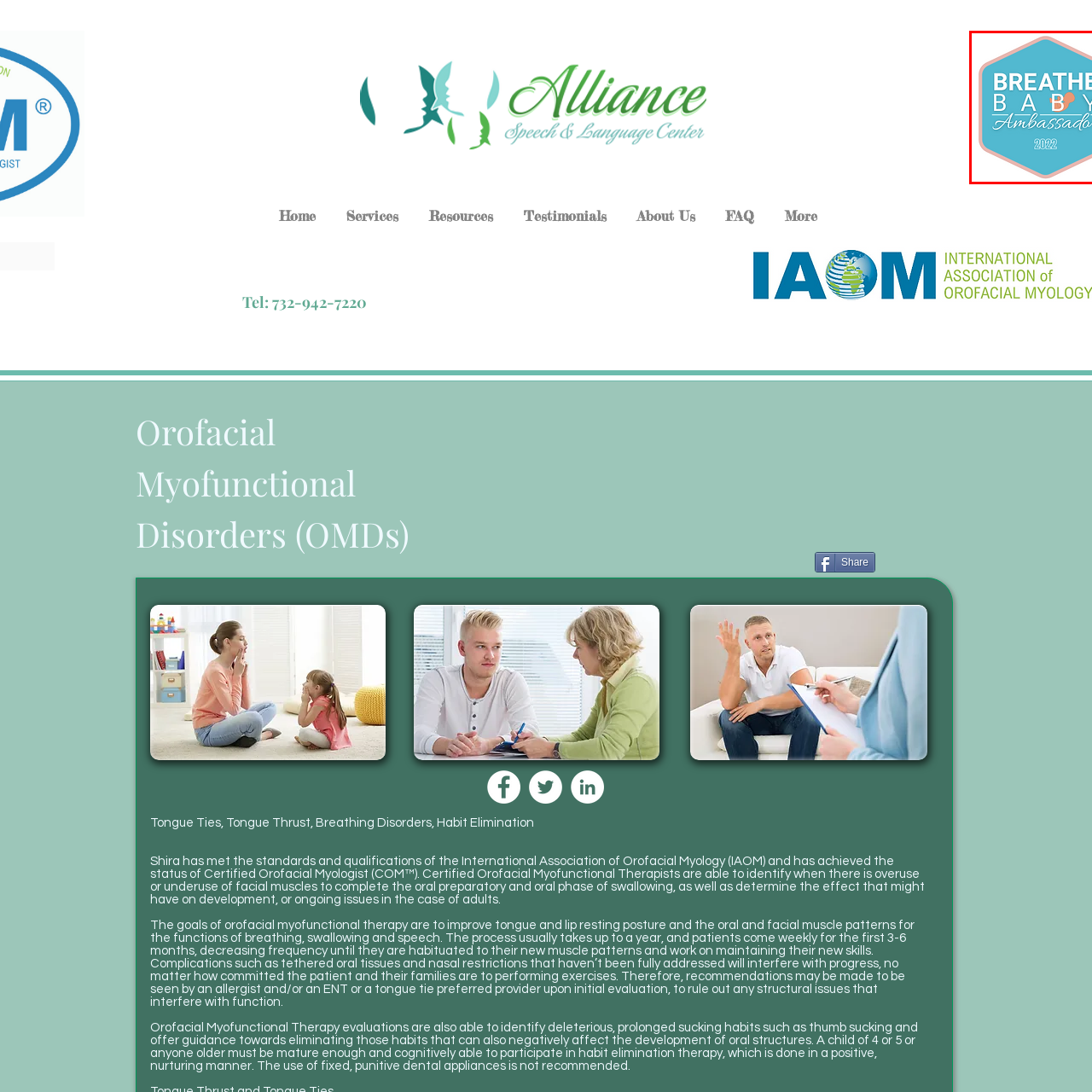What is the color of the background?
Refer to the image highlighted by the red box and give a one-word or short-phrase answer reflecting what you see.

Light blue